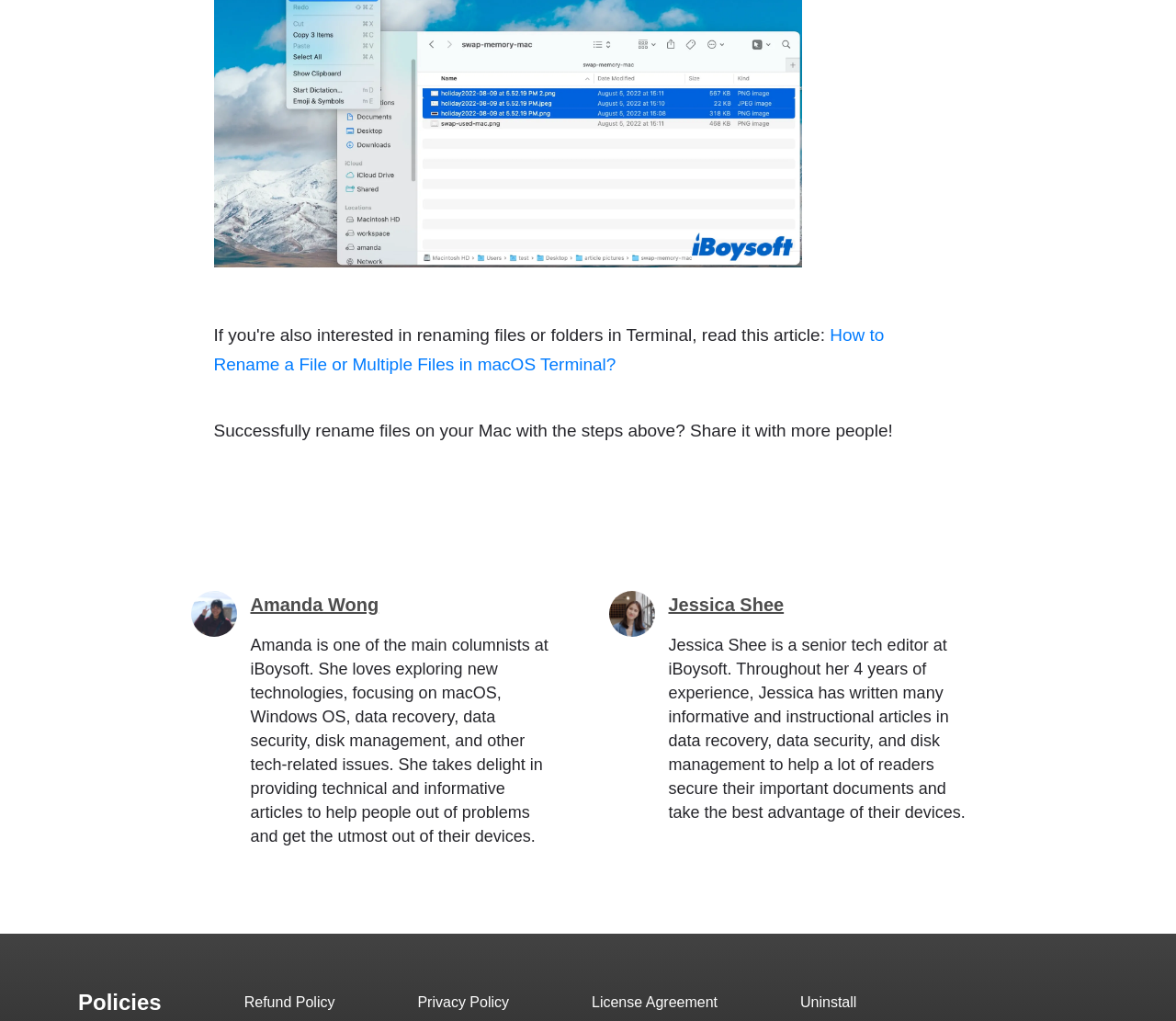Examine the image carefully and respond to the question with a detailed answer: 
Who wrote the article about renaming files in macOS Terminal?

The article is written by Amanda Wong, as indicated by the link 'Amanda Wong' below the image of her, which is accompanied by a description of her role as a columnist at iBoysoft.